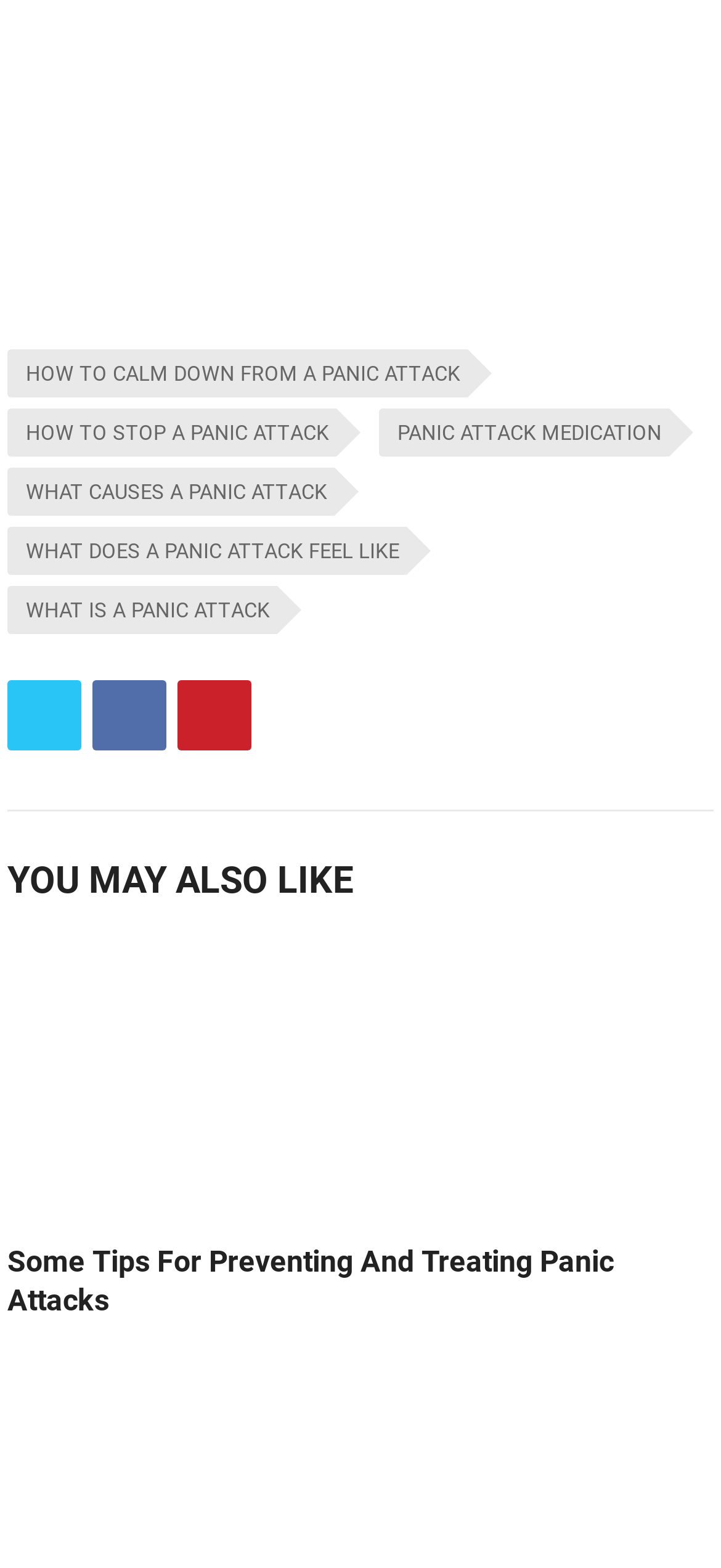Pinpoint the bounding box coordinates for the area that should be clicked to perform the following instruction: "Read 'HOW TO CALM DOWN FROM A PANIC ATTACK' article".

[0.01, 0.223, 0.648, 0.253]